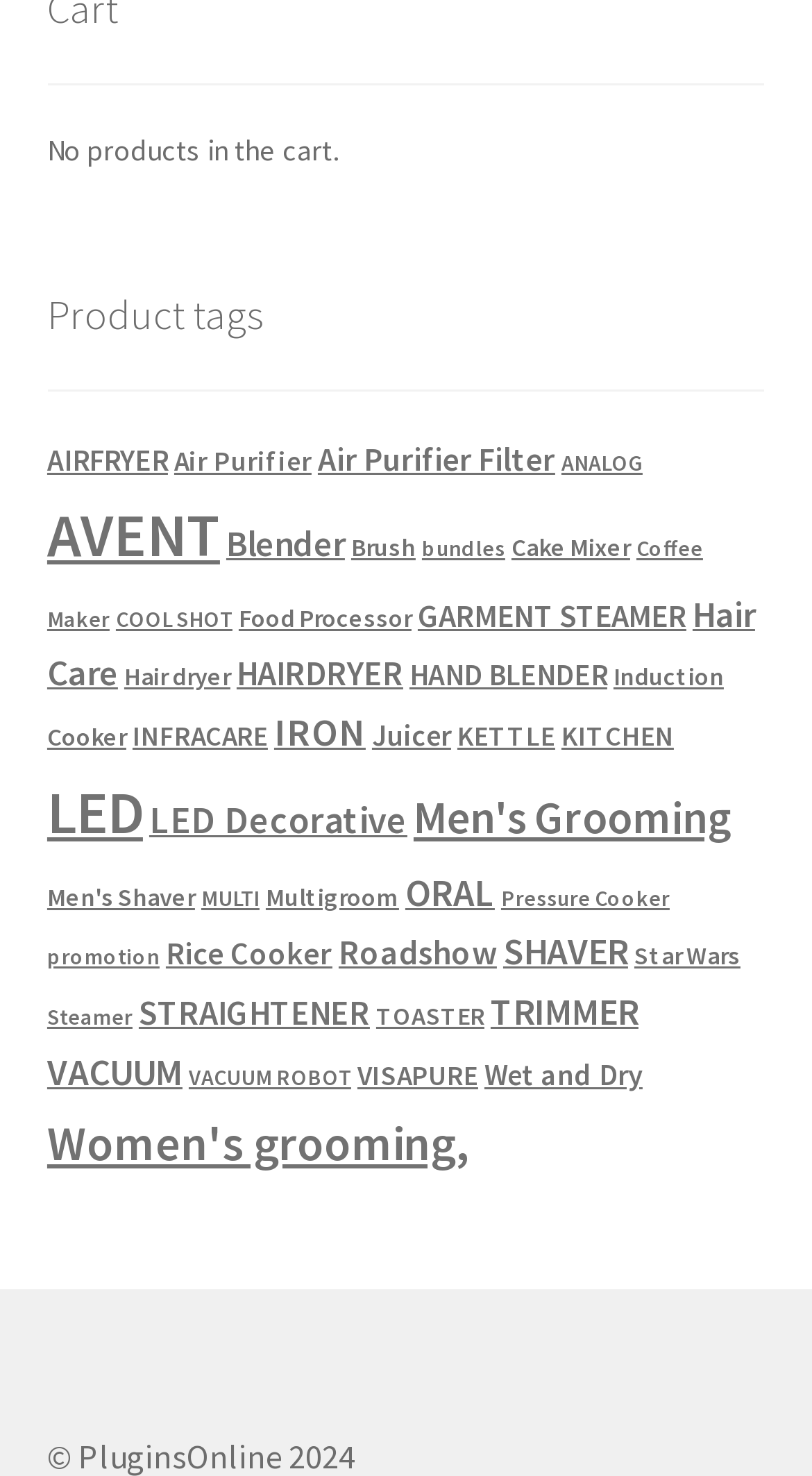What is the category with the most products?
Using the information from the image, provide a comprehensive answer to the question.

I compared the number of products under each category by looking at the links on the webpage. The category with the most products is 'LED' with 95 products, which is indicated by the link 'LED (95 products)'.